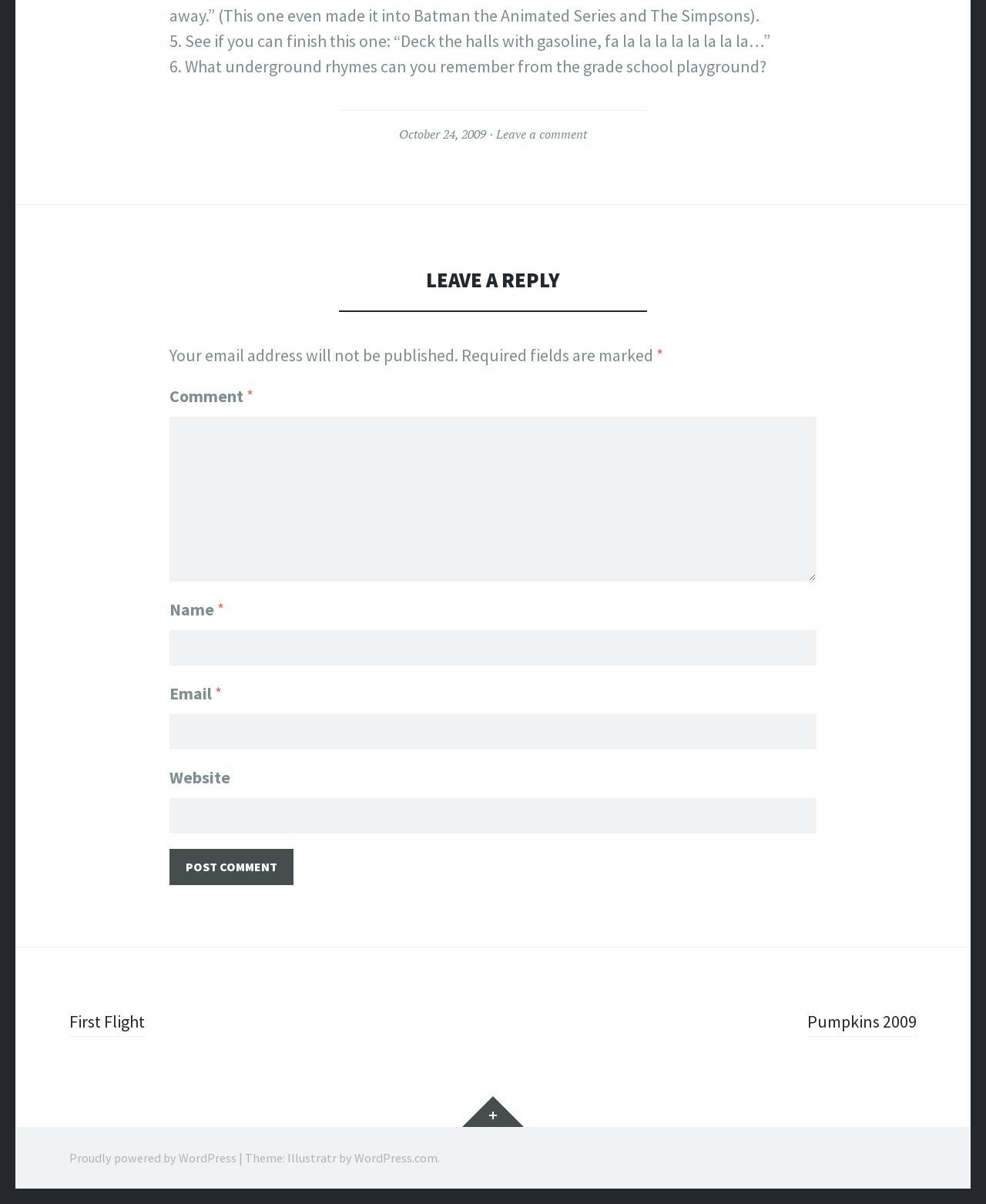What is the label of the first text box in the comment section?
Carefully examine the image and provide a detailed answer to the question.

I looked at the comment section and found the first text box, which has a label 'Comment'. This label is indicated by the StaticText element 'Comment'.